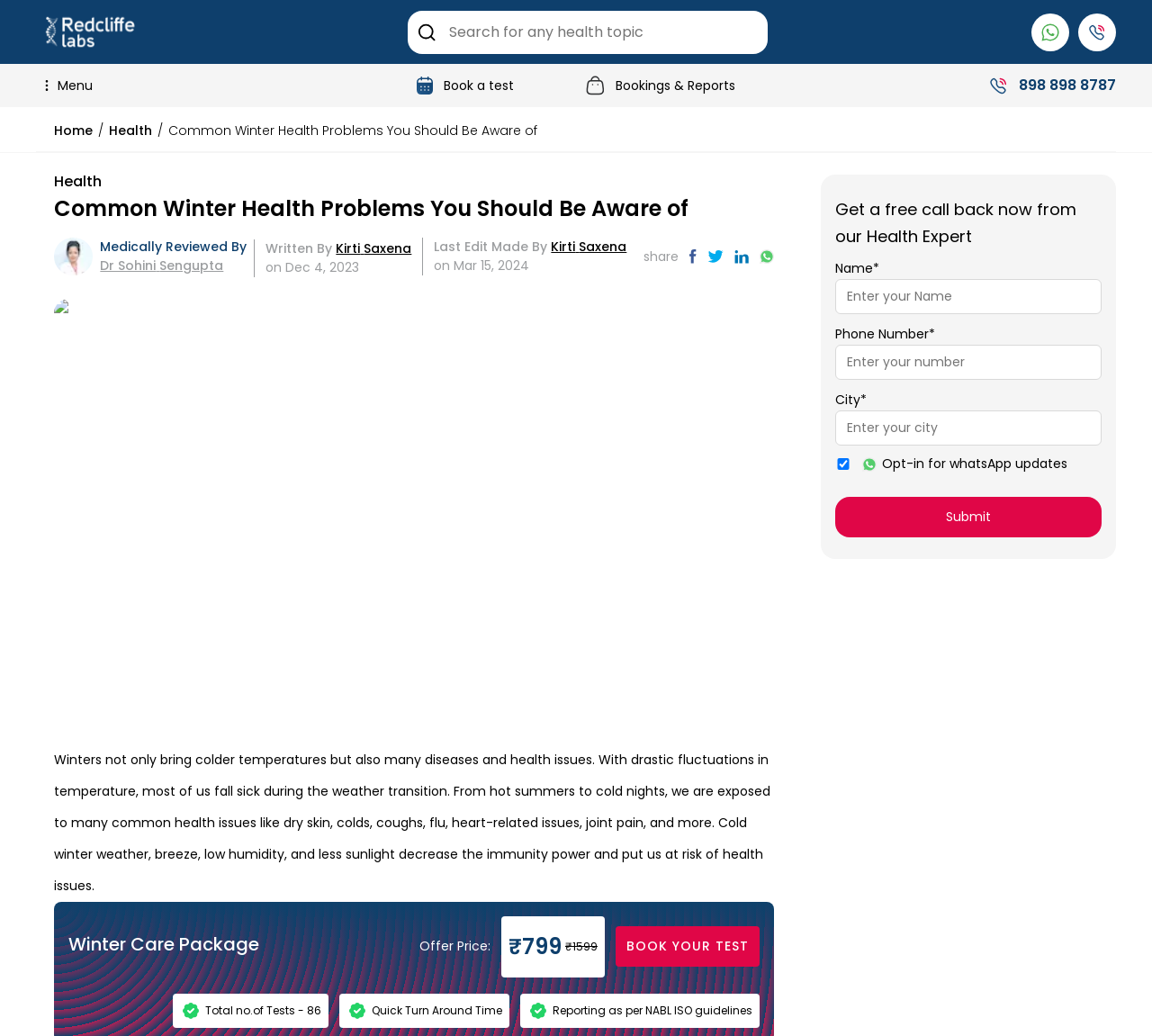How many tests are included in the Winter Care Package?
Give a detailed and exhaustive answer to the question.

The number of tests included in the Winter Care Package can be found in the section 'Winter Care Package' where it is written 'Total no.of Tests - 86'.